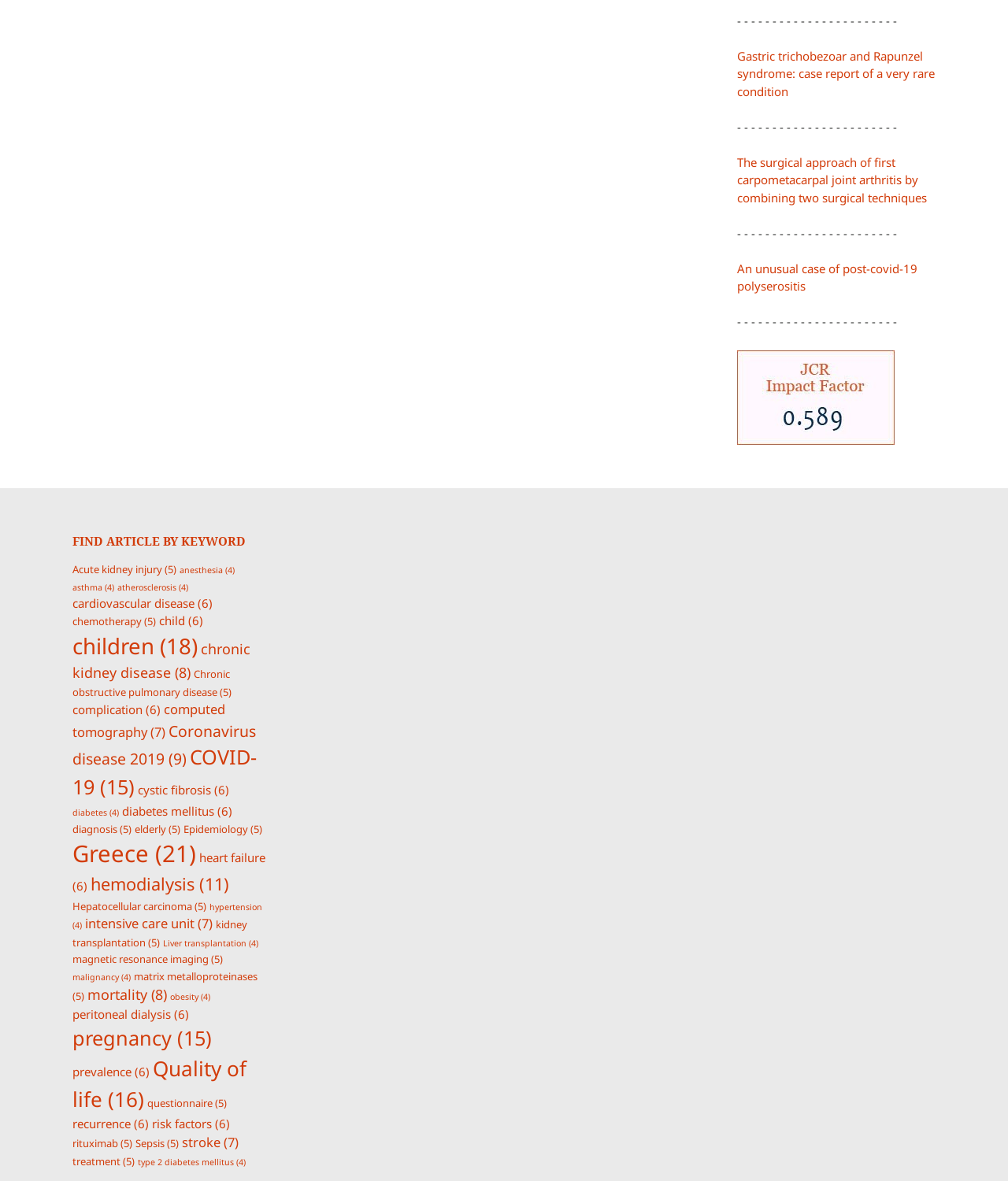What is the position of the 'FIND ARTICLE BY KEYWORD' heading?
Please answer the question with as much detail as possible using the screenshot.

I analyzed the bounding box coordinates of the heading element 'FIND ARTICLE BY KEYWORD' and found that its y1 coordinate is 0.453, which indicates that it is located at the top-left of the webpage.